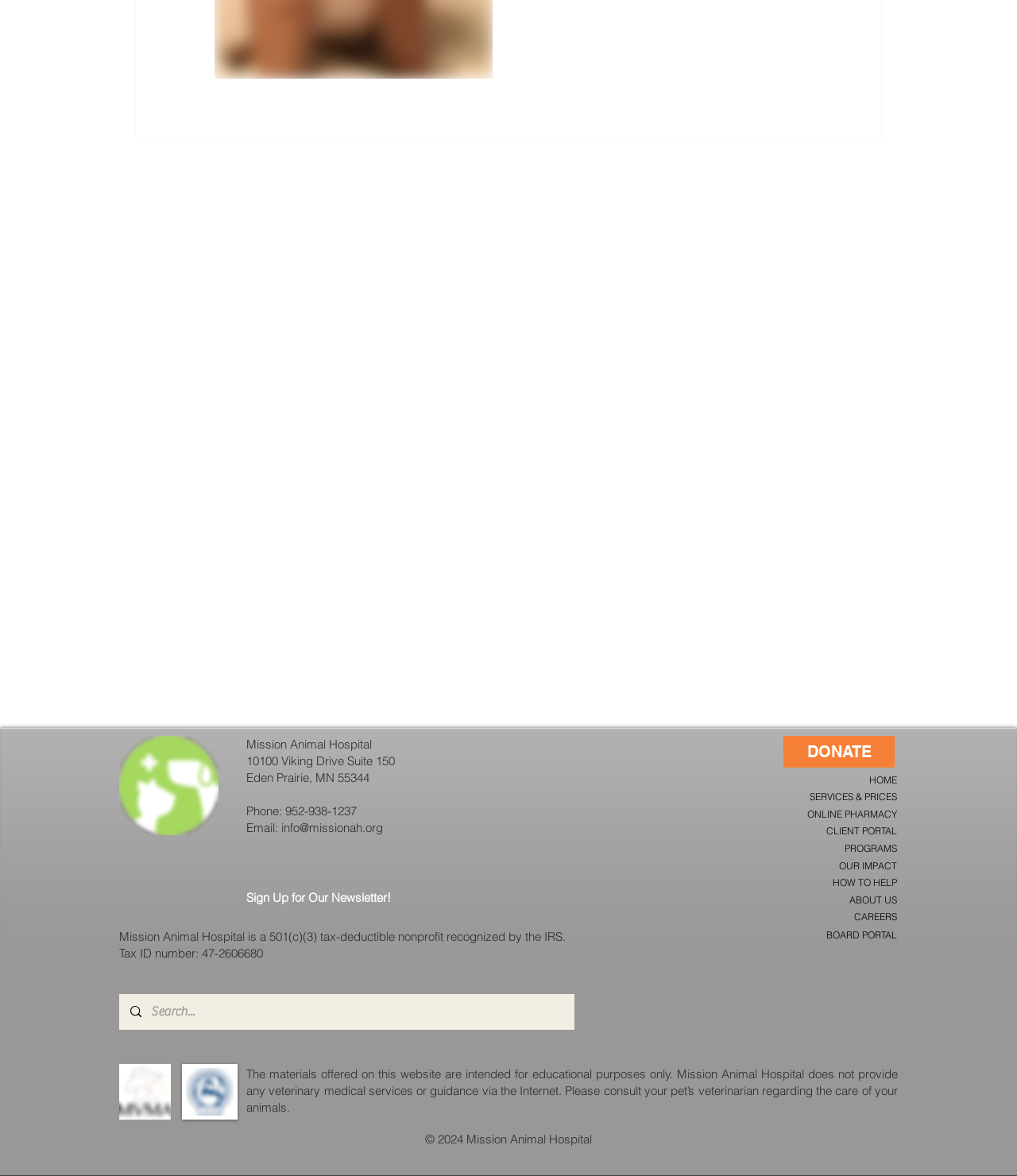Please locate the clickable area by providing the bounding box coordinates to follow this instruction: "Donate to the hospital".

[0.77, 0.625, 0.88, 0.652]